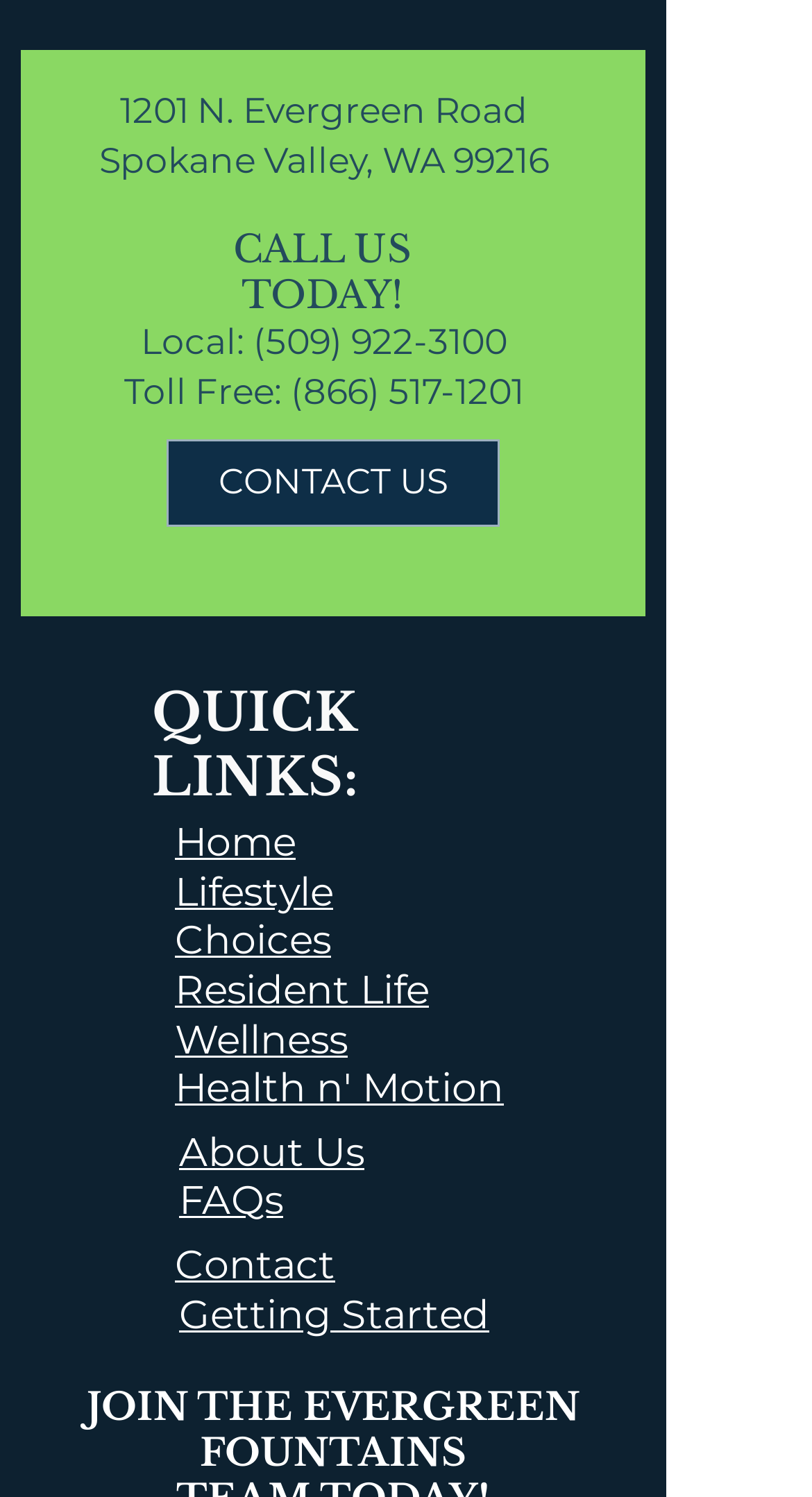What is the name of the organization?
Look at the image and respond with a one-word or short phrase answer.

Evergreen Fountains